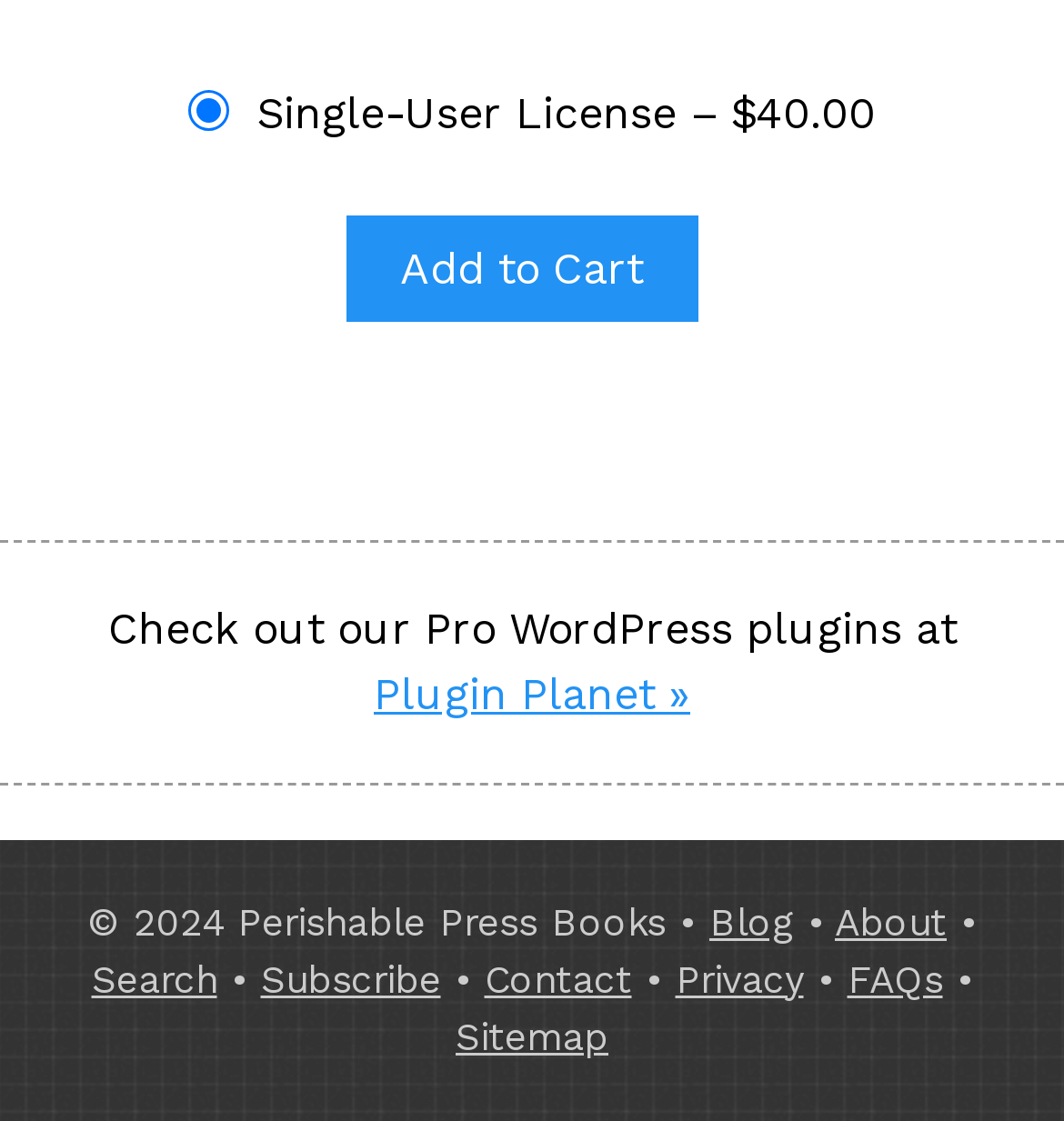Please provide a one-word or short phrase answer to the question:
What is the text above the 'Add to Cart' button?

Single-User License – $40.00